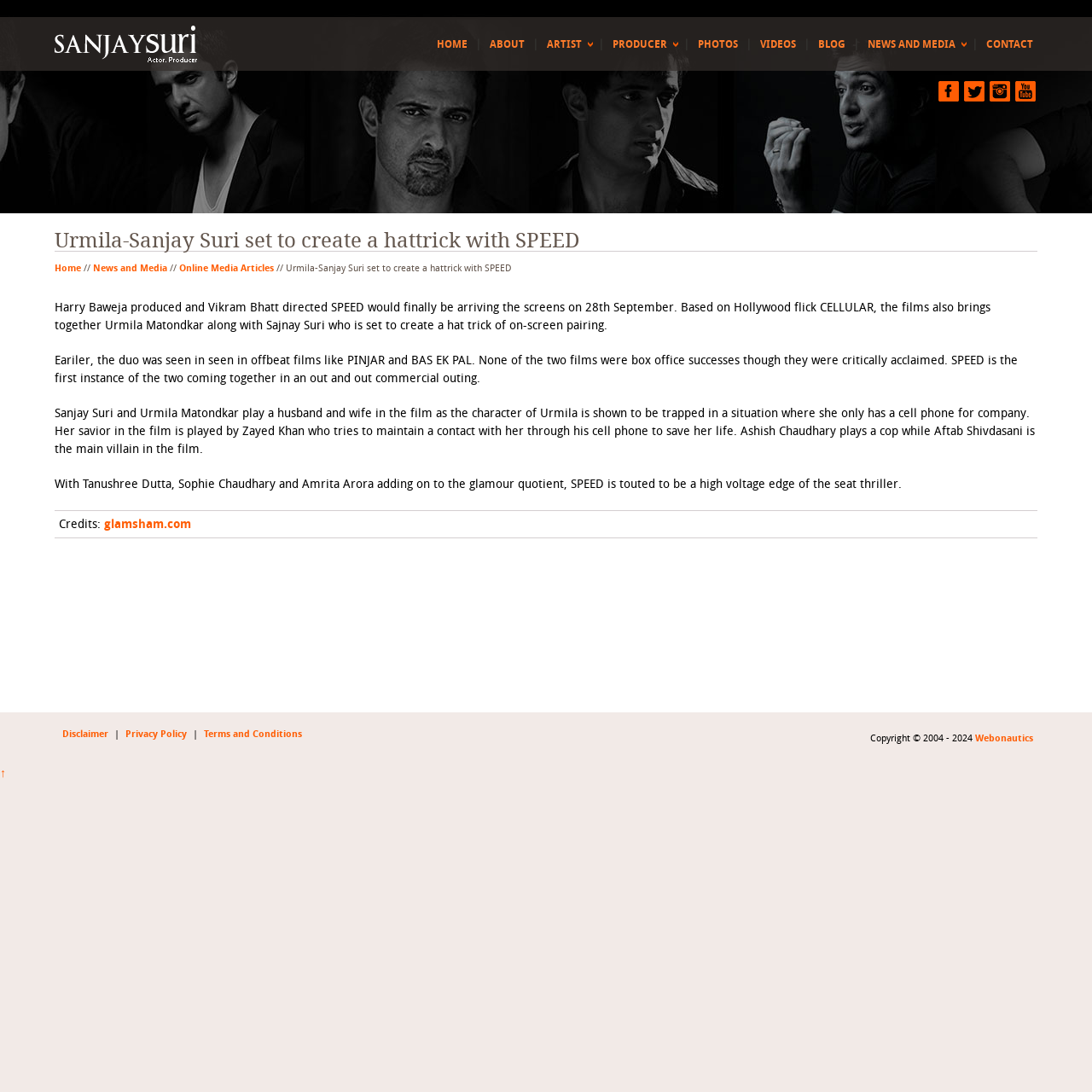Consider the image and give a detailed and elaborate answer to the question: 
What is the name of the movie being discussed?

The article is discussing the movie SPEED, which is directed by Vikram Bhatt and produced by Harry Baweja, and is set to release on September 28th.